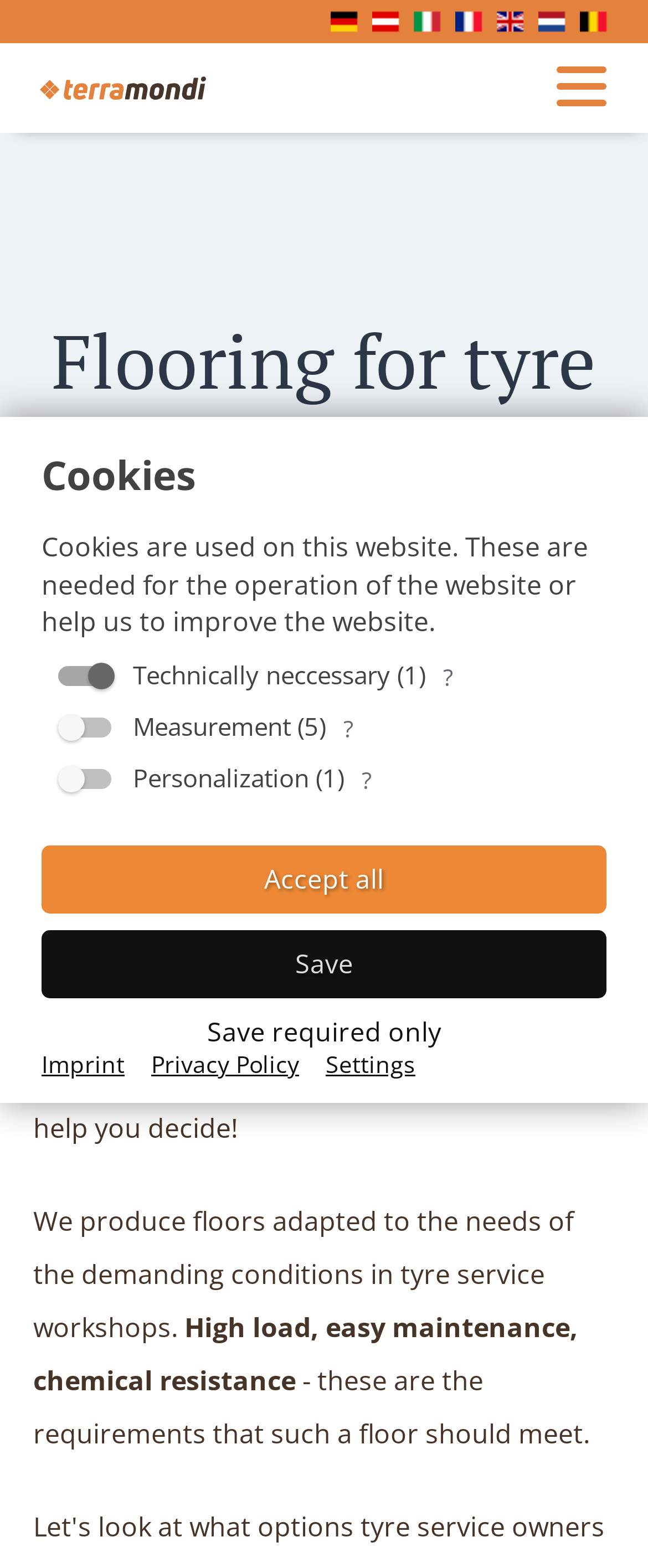Please identify the bounding box coordinates of the element's region that should be clicked to execute the following instruction: "click the settings link". The bounding box coordinates must be four float numbers between 0 and 1, i.e., [left, top, right, bottom].

[0.503, 0.669, 0.641, 0.69]